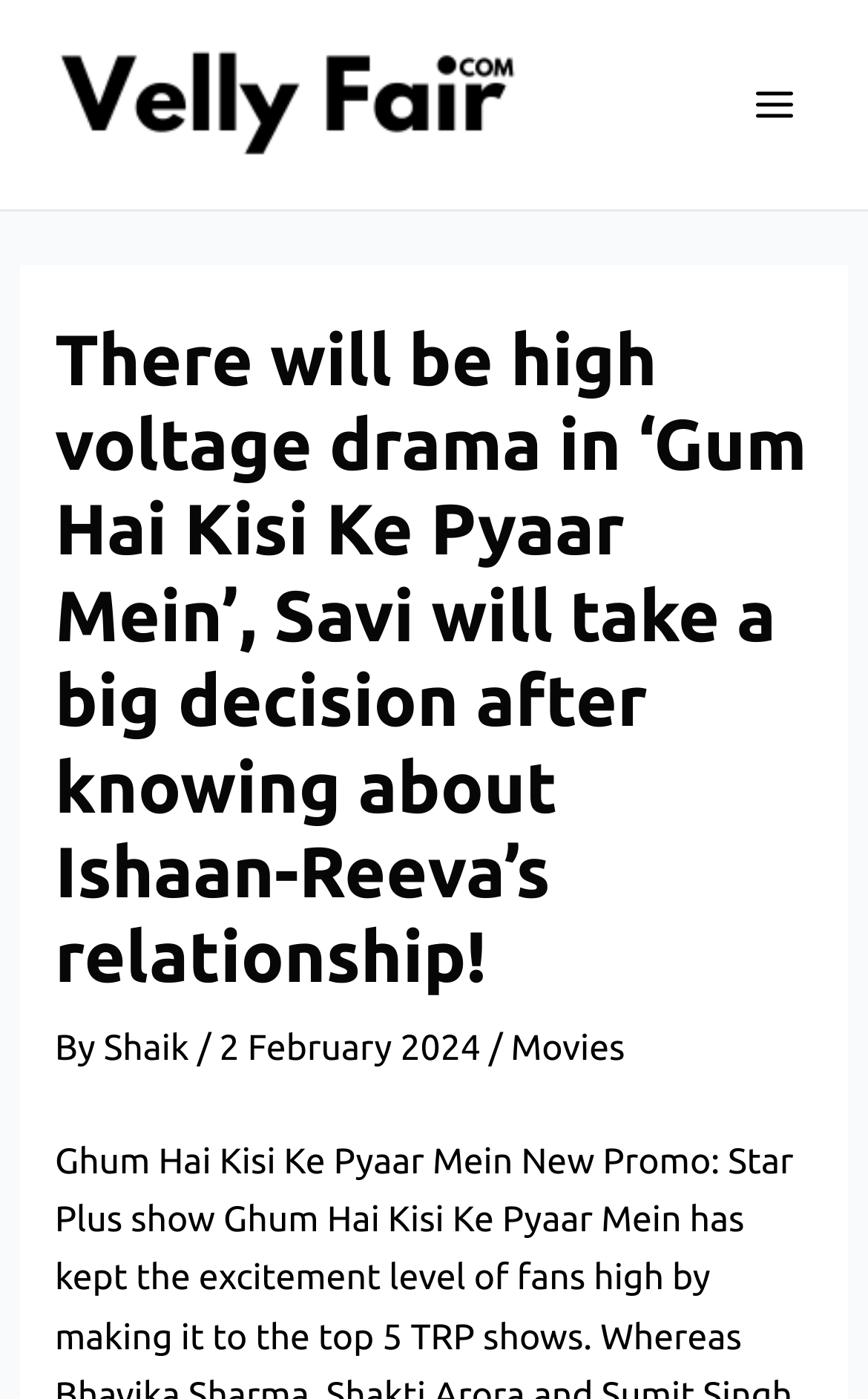Please answer the following question as detailed as possible based on the image: 
Is the main menu expanded?

The main menu button is present on the webpage, and its 'expanded' property is set to False, indicating that the main menu is not expanded.